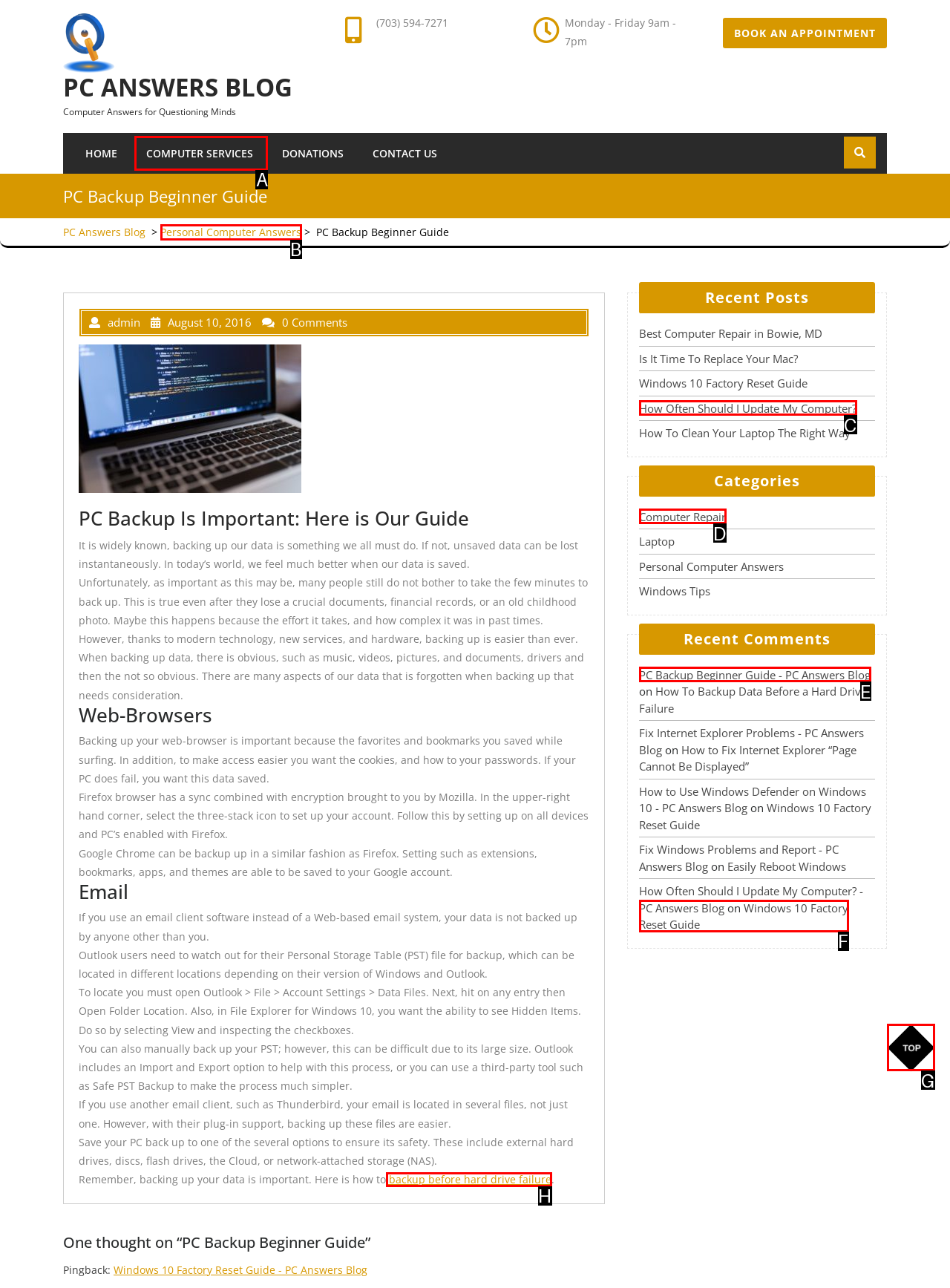Indicate the HTML element that should be clicked to perform the task: Click on the 'COMPUTER SERVICES' link in the top menu Reply with the letter corresponding to the chosen option.

A